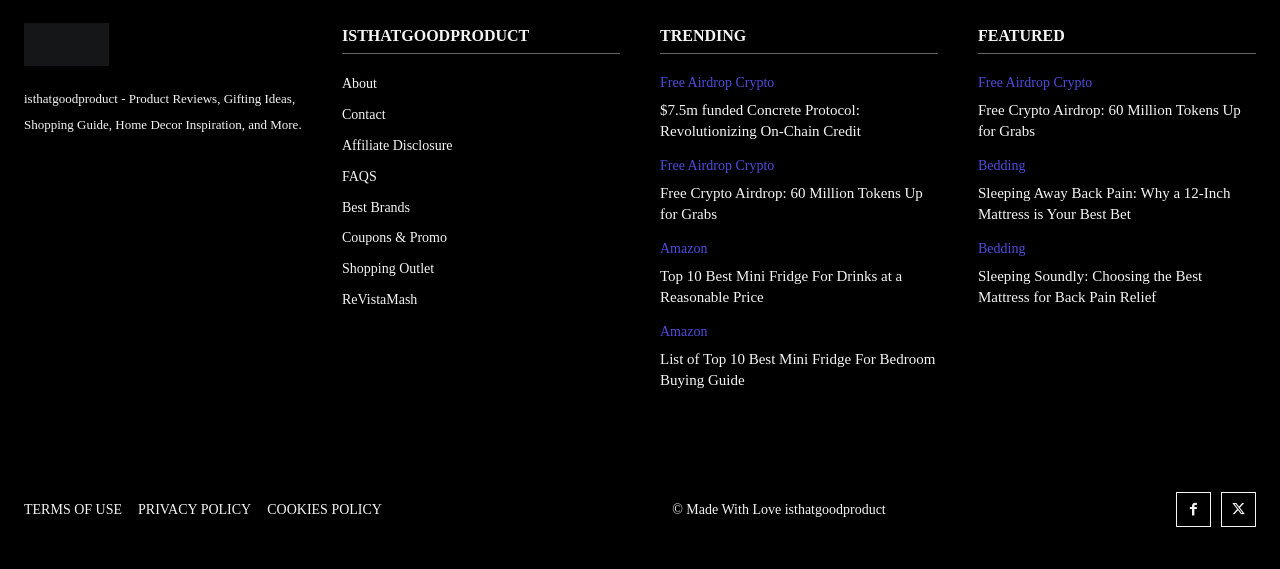Determine the bounding box for the described UI element: "Twitter".

None